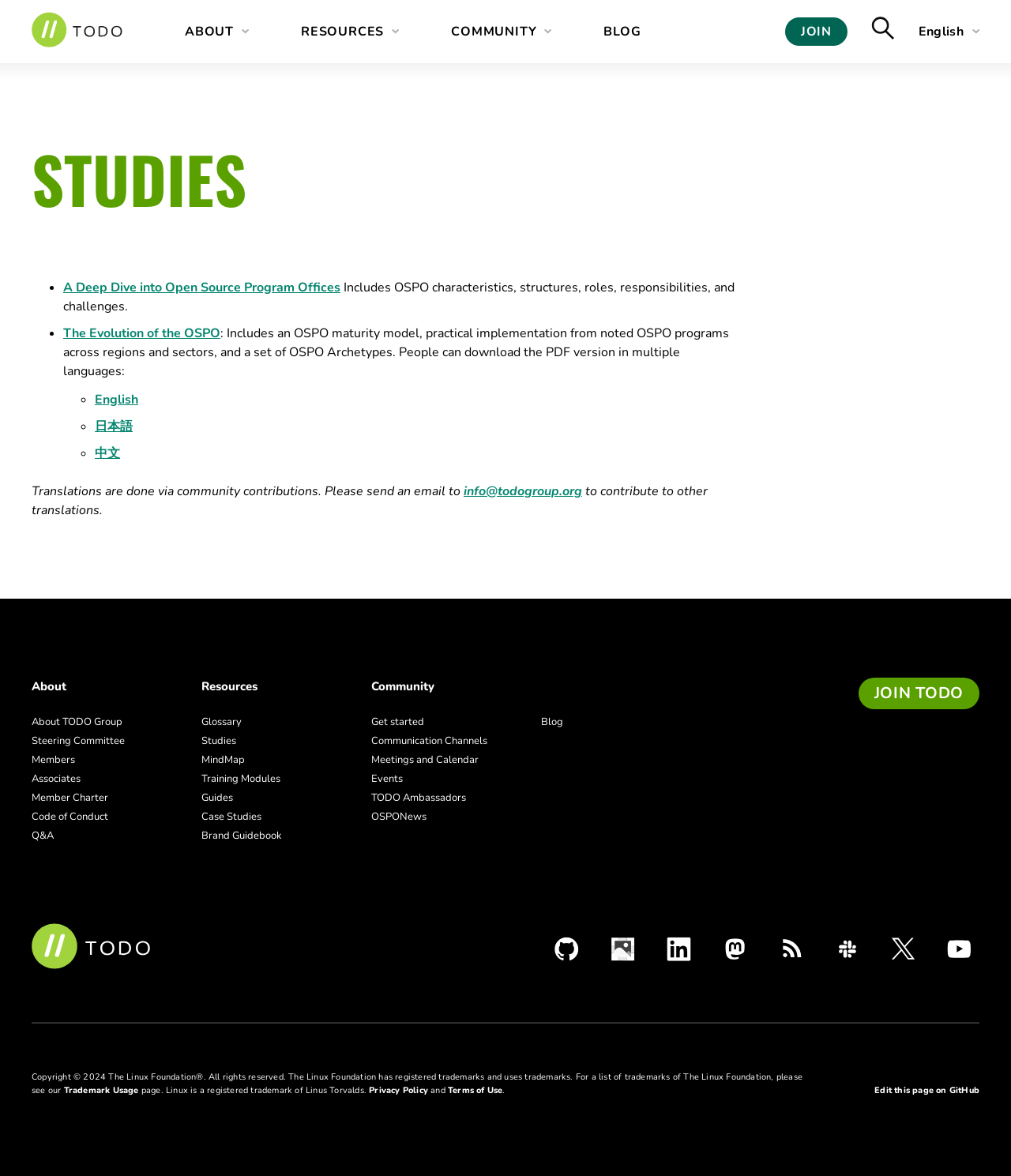Based on the element description: "Angie Monko", identify the bounding box coordinates for this UI element. The coordinates must be four float numbers between 0 and 1, listed as [left, top, right, bottom].

None